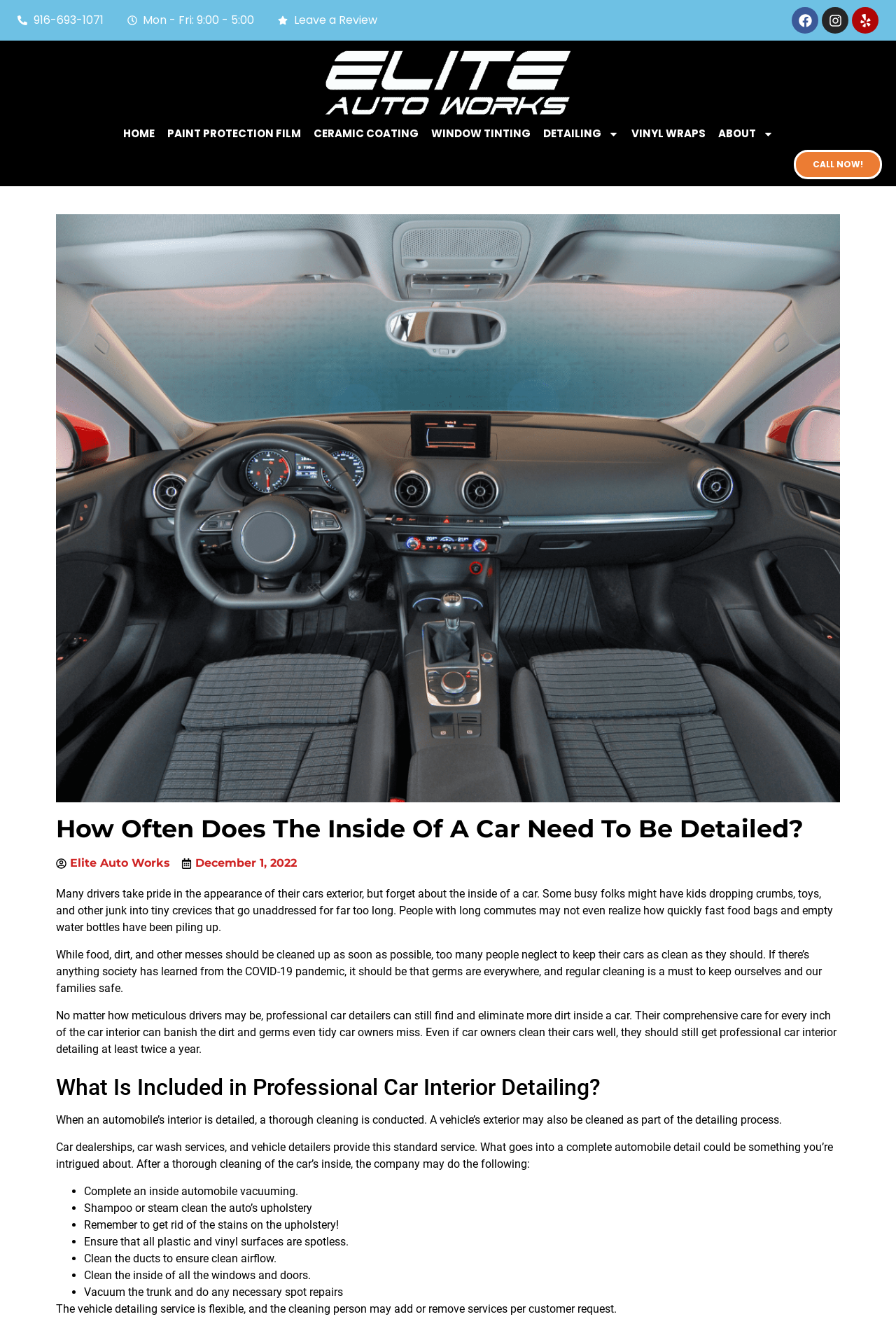Specify the bounding box coordinates of the area to click in order to execute this command: 'Click the Log In button'. The coordinates should consist of four float numbers ranging from 0 to 1, and should be formatted as [left, top, right, bottom].

None